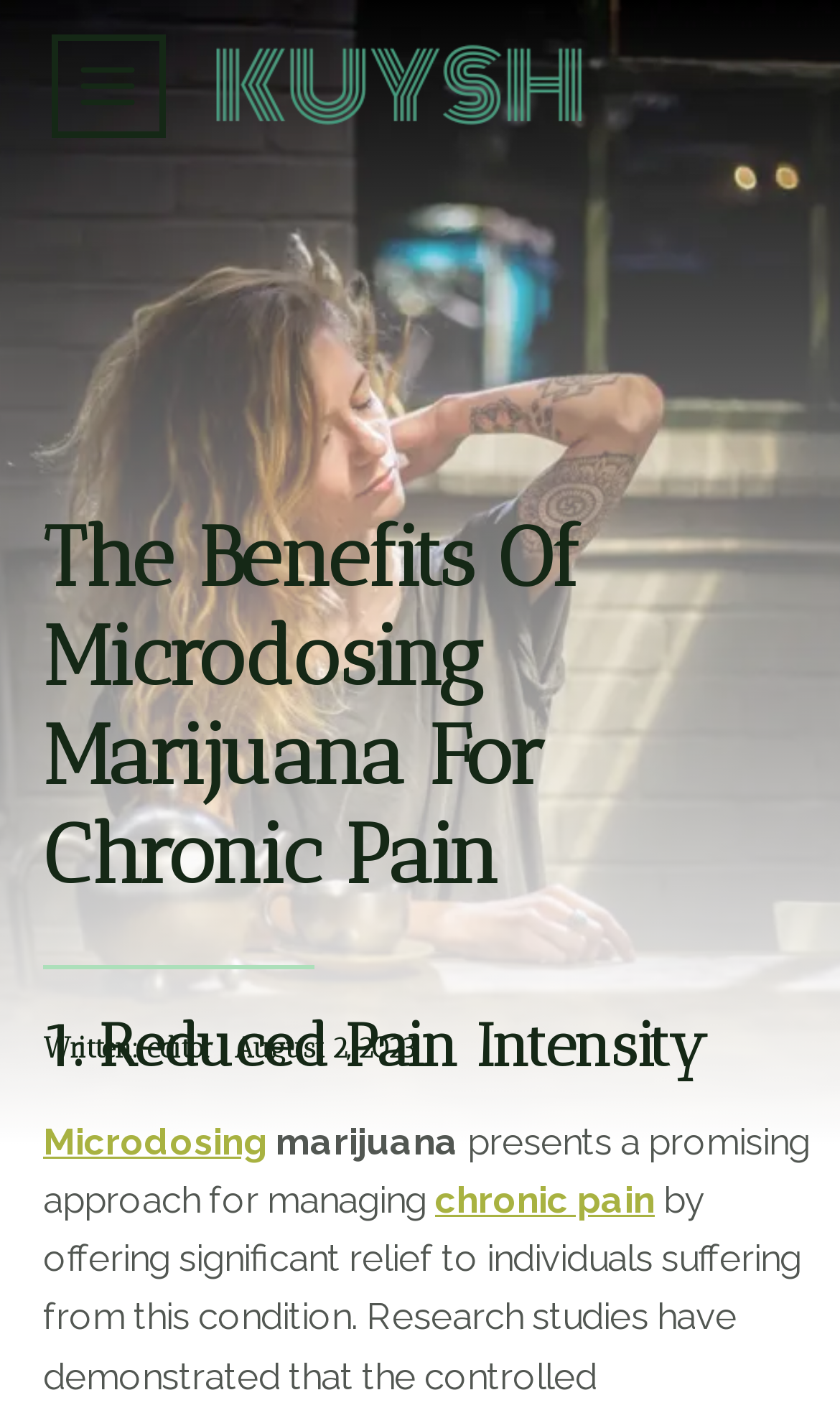Provide a short, one-word or phrase answer to the question below:
What is the date of the article?

August 2, 2023